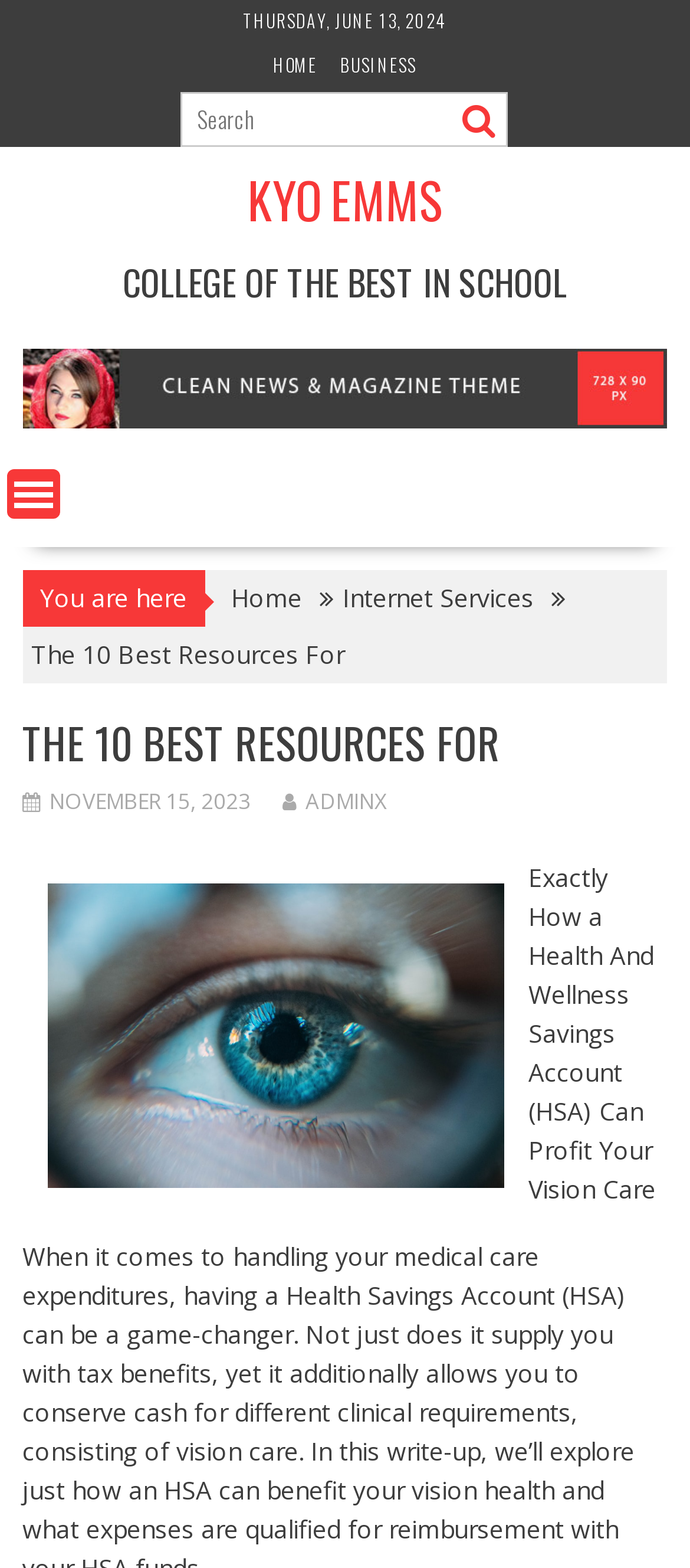Determine the bounding box coordinates in the format (top-left x, top-left y, bottom-right x, bottom-right y). Ensure all values are floating point numbers between 0 and 1. Identify the bounding box of the UI element described by: November 15, 2023

[0.033, 0.502, 0.364, 0.521]